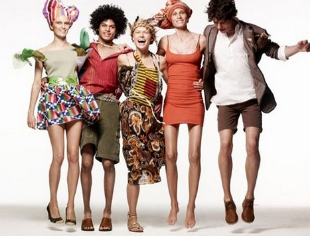Give a meticulous account of what the image depicts.

The image features a vibrant and energetic group of five individuals enthusiastically posing together in fashionable attire. Each person showcases a distinct style, reflecting a mix of contemporary trends and bold patterns. 

The first model on the left wears a unique outfit with a vibrant, patterned skirt and striking sleeves, while the second model sports a colorful, textured shirt paired with shorts. The central figure radiates joy and energy, dressed in a playful striped ensemble, accentuating a lively spirit. Next, the fourth model dons a fitted orange dress that complements her slender frame, exuding confidence and style. Finally, the fifth model combines a casual blazer with shorts, offering a stylish blend of formal and relaxed fashion.

This diverse display of clothing emphasizes the creativity and evolution of fashion, aligning with themes presented in discussions about wholesale apparel and the appeal of stylish clothing choices for various demographics, particularly students looking for trendy options. The collective joy and dynamic poses of the models underscore a celebratory approach to modern fashion, making a statement about individuality and self-expression in style.